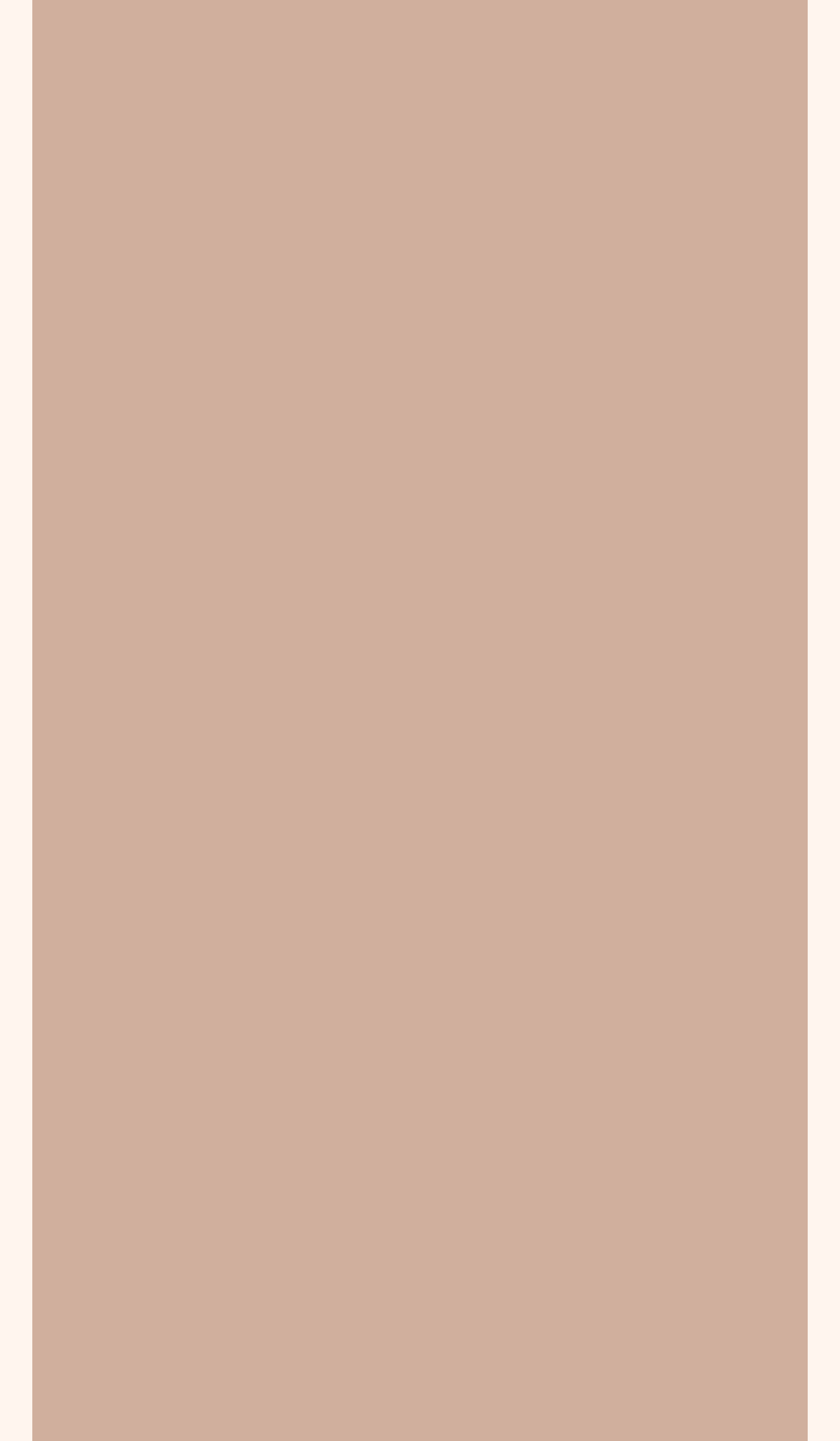What is the plan for Hunter?
Using the information from the image, provide a comprehensive answer to the question.

The webpage mentions that the owners are planning to take Hunter to some shows because he is just spectacular.